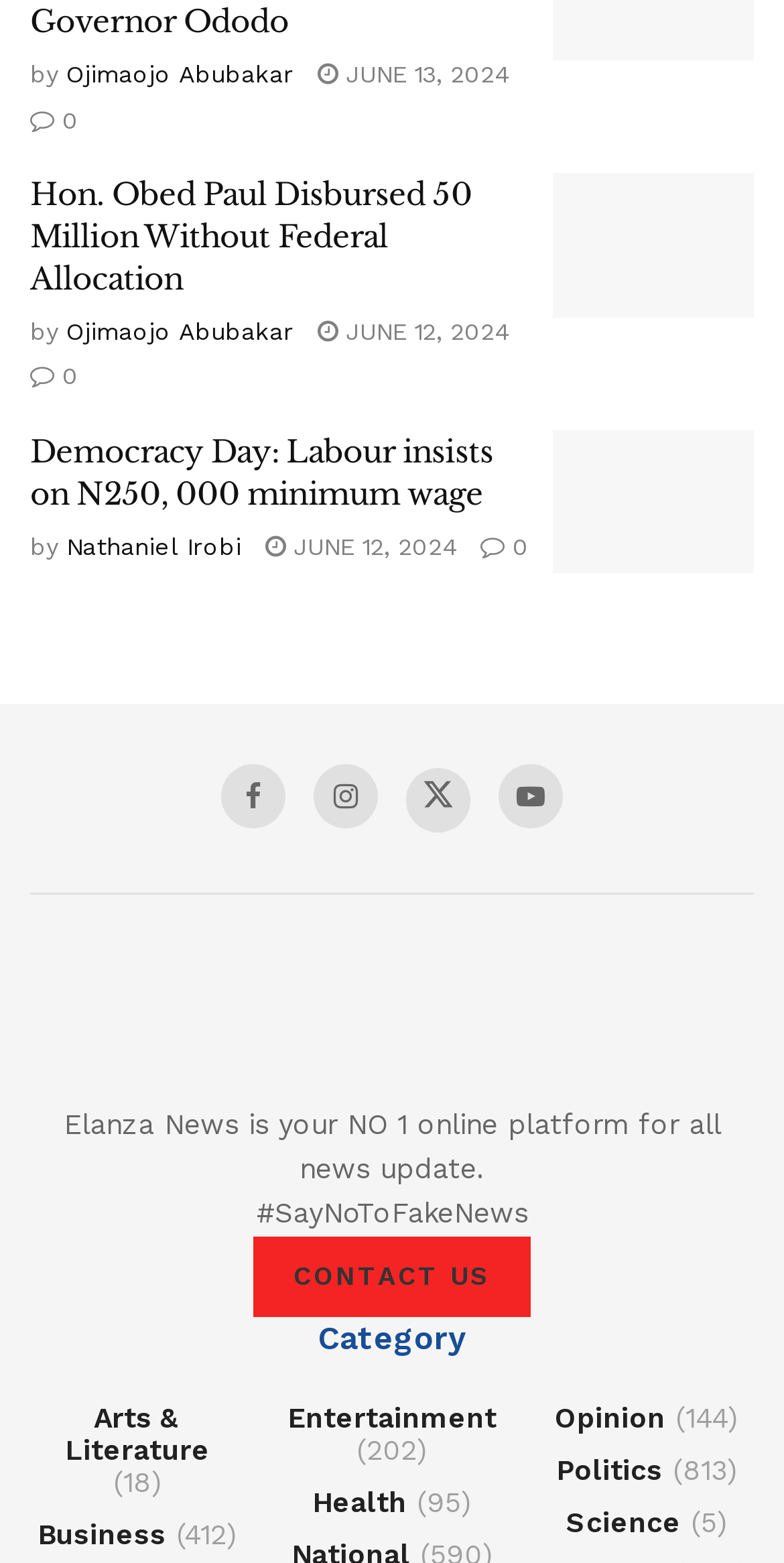How many articles are in the 'Arts & Literature' category?
Examine the image and provide an in-depth answer to the question.

I found the answer by looking at the category section and finding the number in parentheses next to the 'Arts & Literature' category, which is 18.